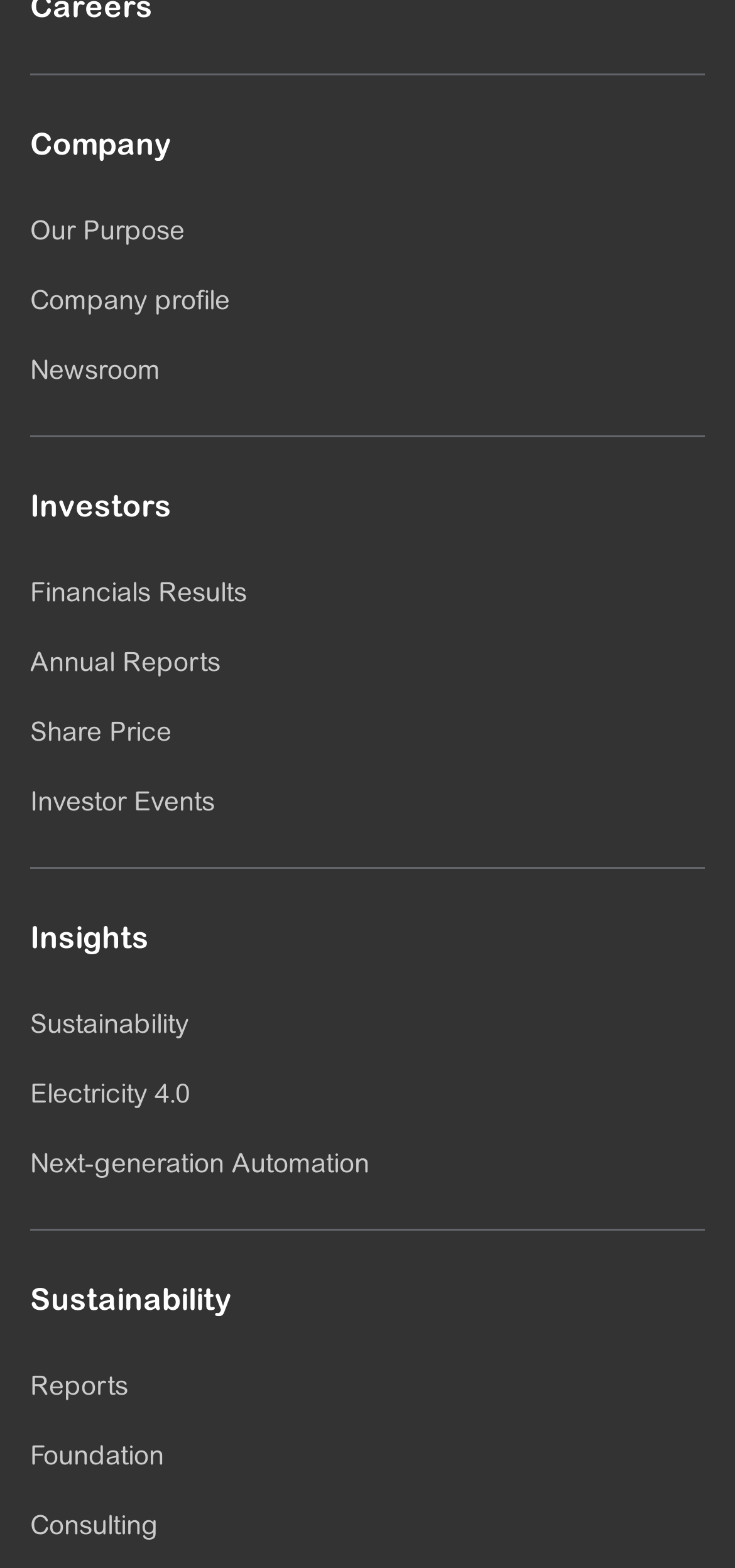Locate the bounding box for the described UI element: "Insights". Ensure the coordinates are four float numbers between 0 and 1, formatted as [left, top, right, bottom].

[0.041, 0.583, 0.203, 0.612]